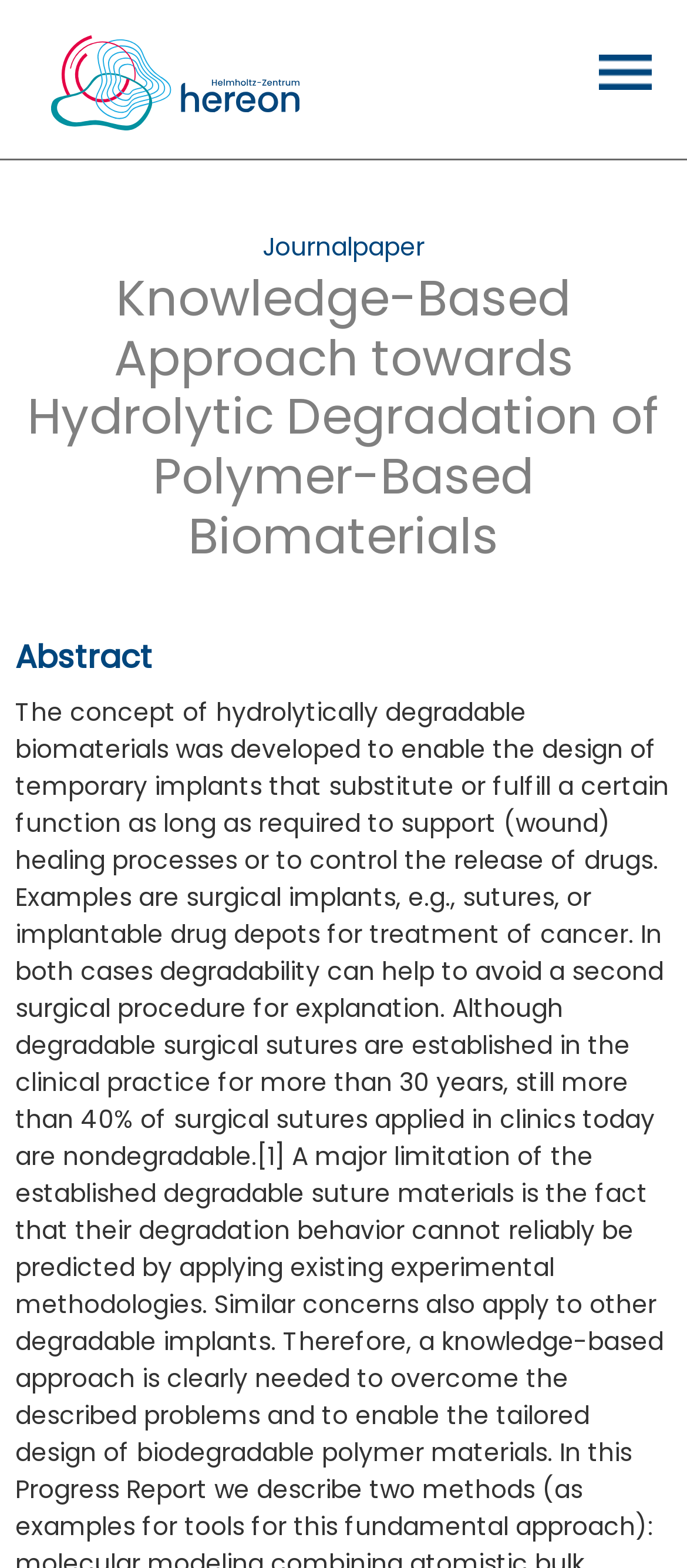What is the main topic of the publication?
Please use the image to provide a one-word or short phrase answer.

Hydrolytic Degradation of Polymer-Based Biomaterials